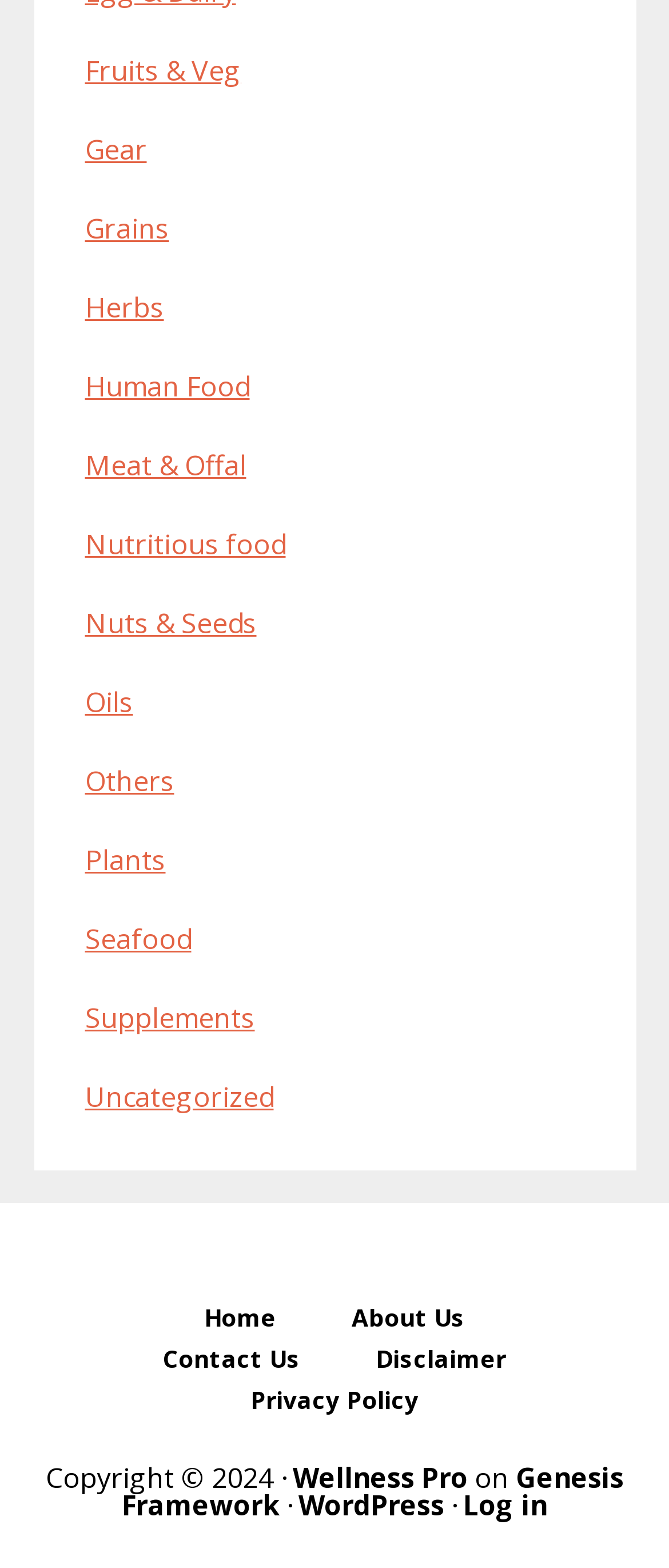Based on the image, please elaborate on the answer to the following question:
What is the purpose of the 'Log in' link?

The 'Log in' link is likely intended for users who already have an account on the website, allowing them to log in and access restricted content or features.